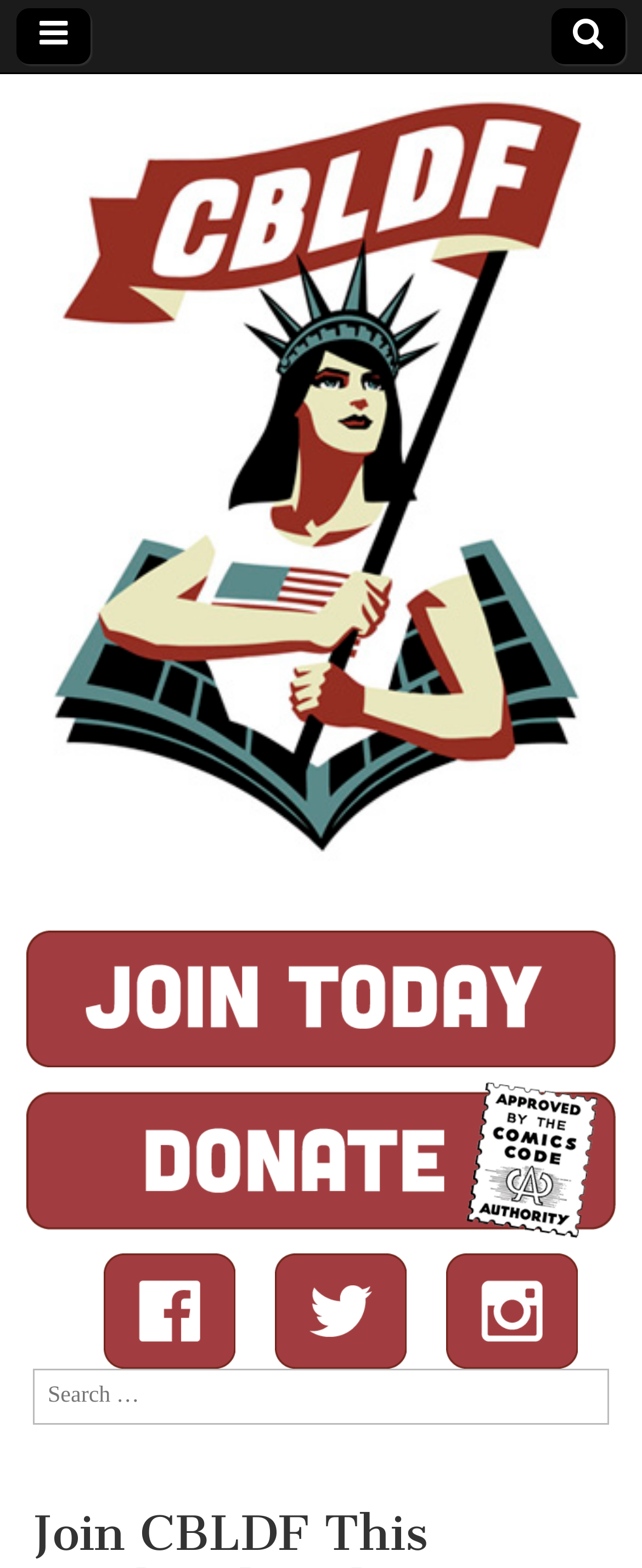How many sections are there in the main content area?
Look at the image and respond with a single word or a short phrase.

3